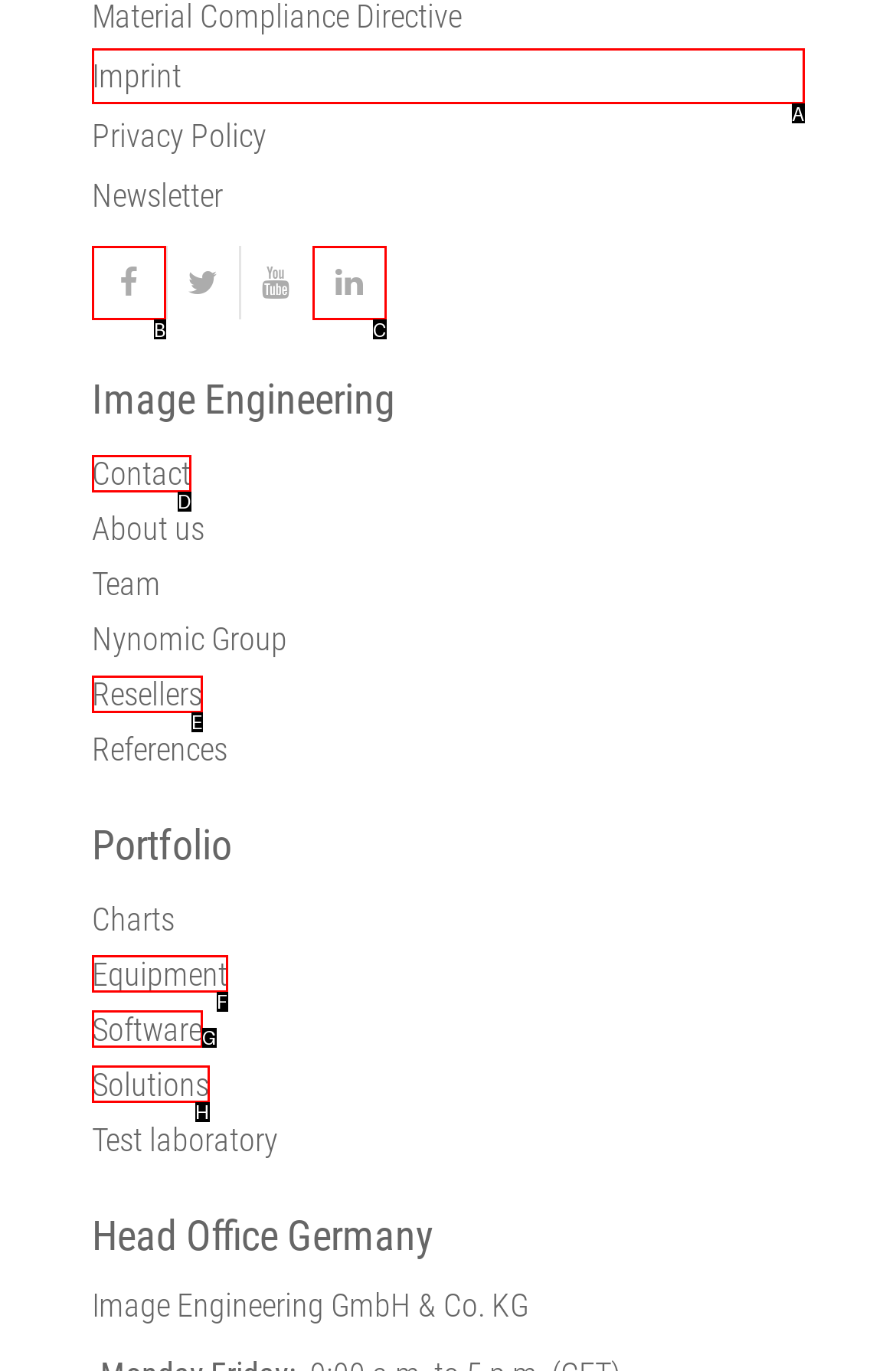From the available choices, determine which HTML element fits this description: title="Linkedin" Respond with the correct letter.

C